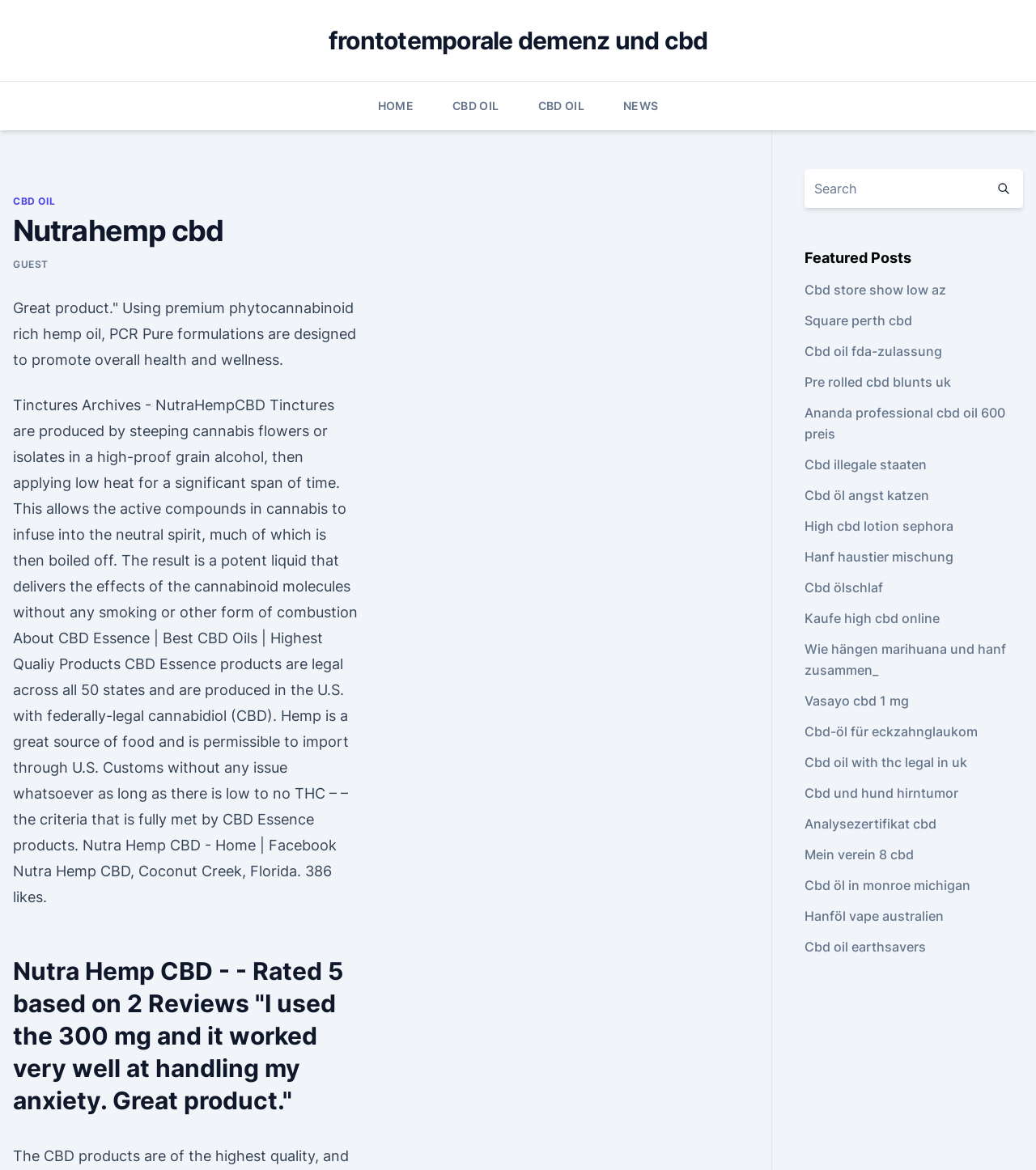Provide a single word or phrase to answer the given question: 
What is the purpose of the search box?

To search